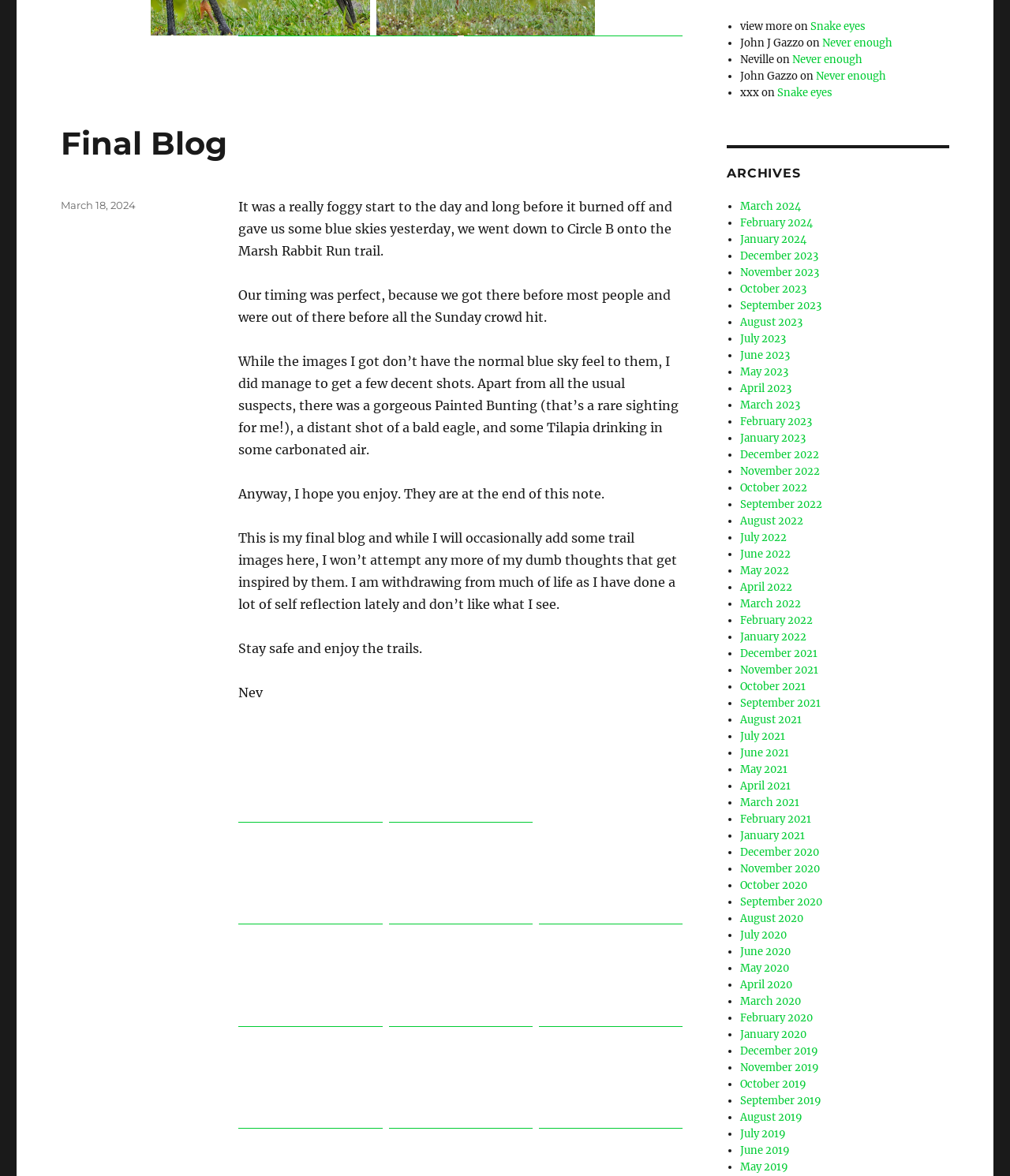Please determine the bounding box coordinates of the element's region to click for the following instruction: "click the link to Snake eyes".

[0.802, 0.017, 0.857, 0.028]